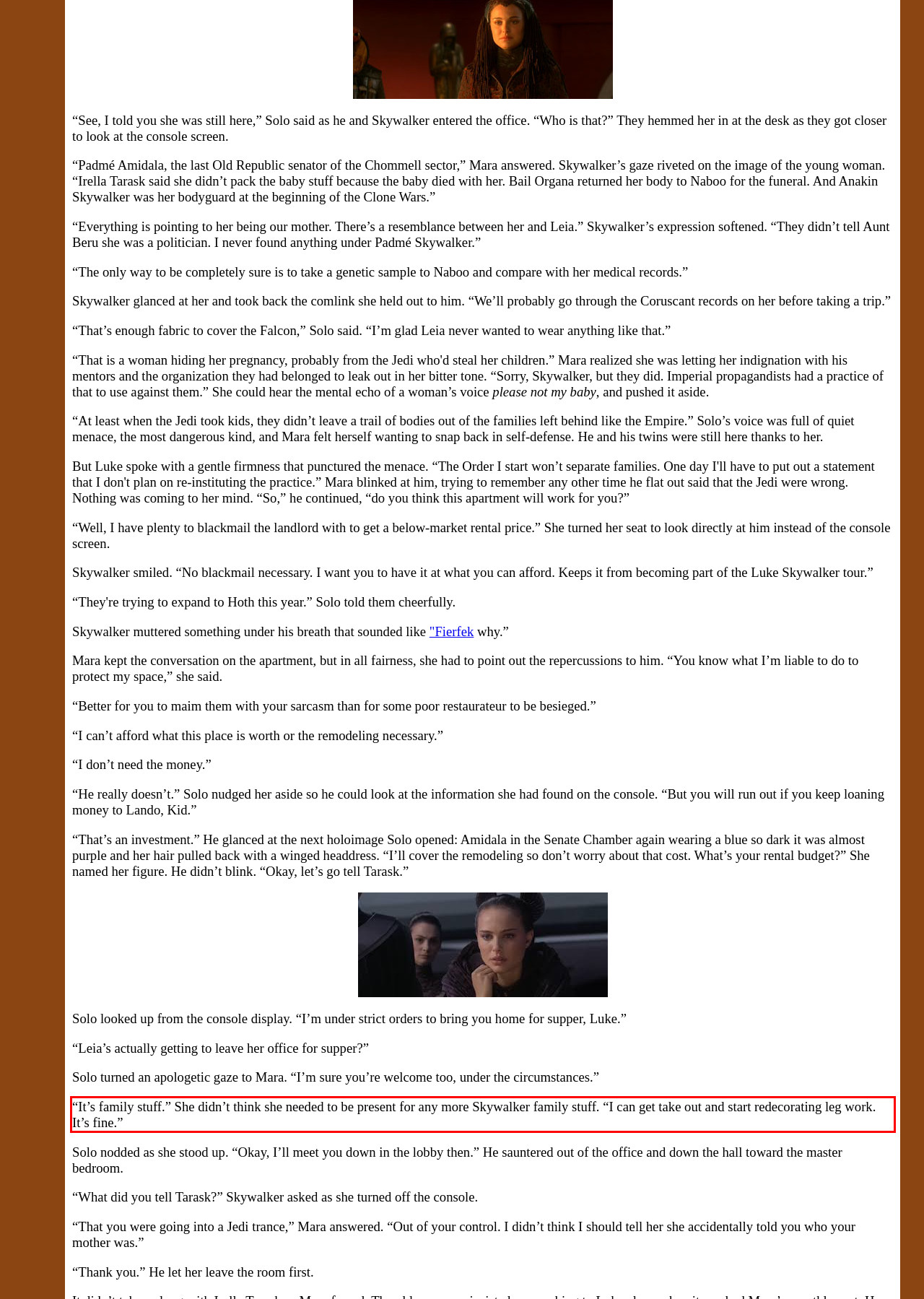Look at the screenshot of the webpage, locate the red rectangle bounding box, and generate the text content that it contains.

“It’s family stuff.” She didn’t think she needed to be present for any more Skywalker family stuff. “I can get take out and start redecorating leg work. It’s fine.”